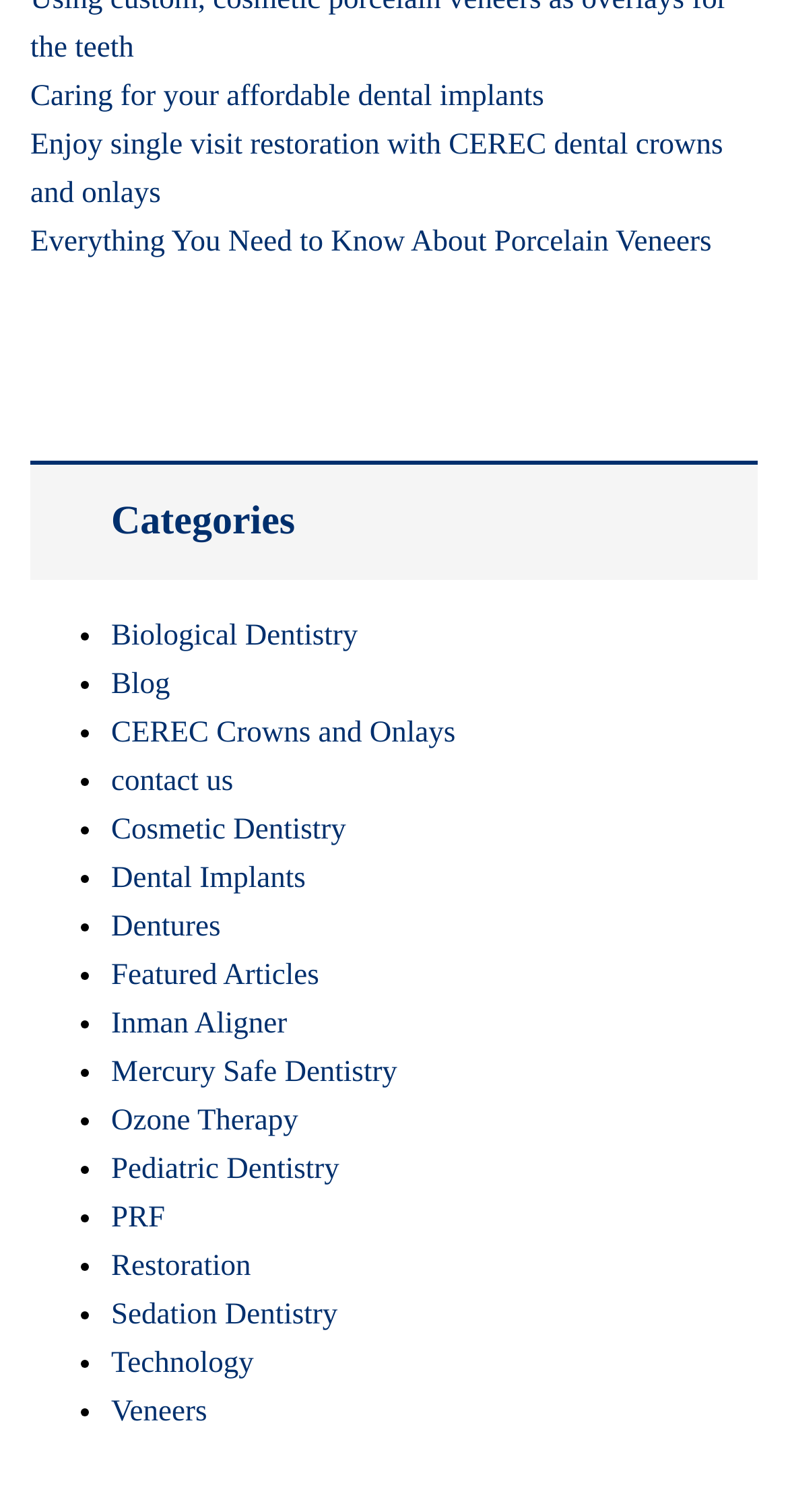Is there a section for 'Pediatric Dentistry' on this website?
Use the image to answer the question with a single word or phrase.

Yes